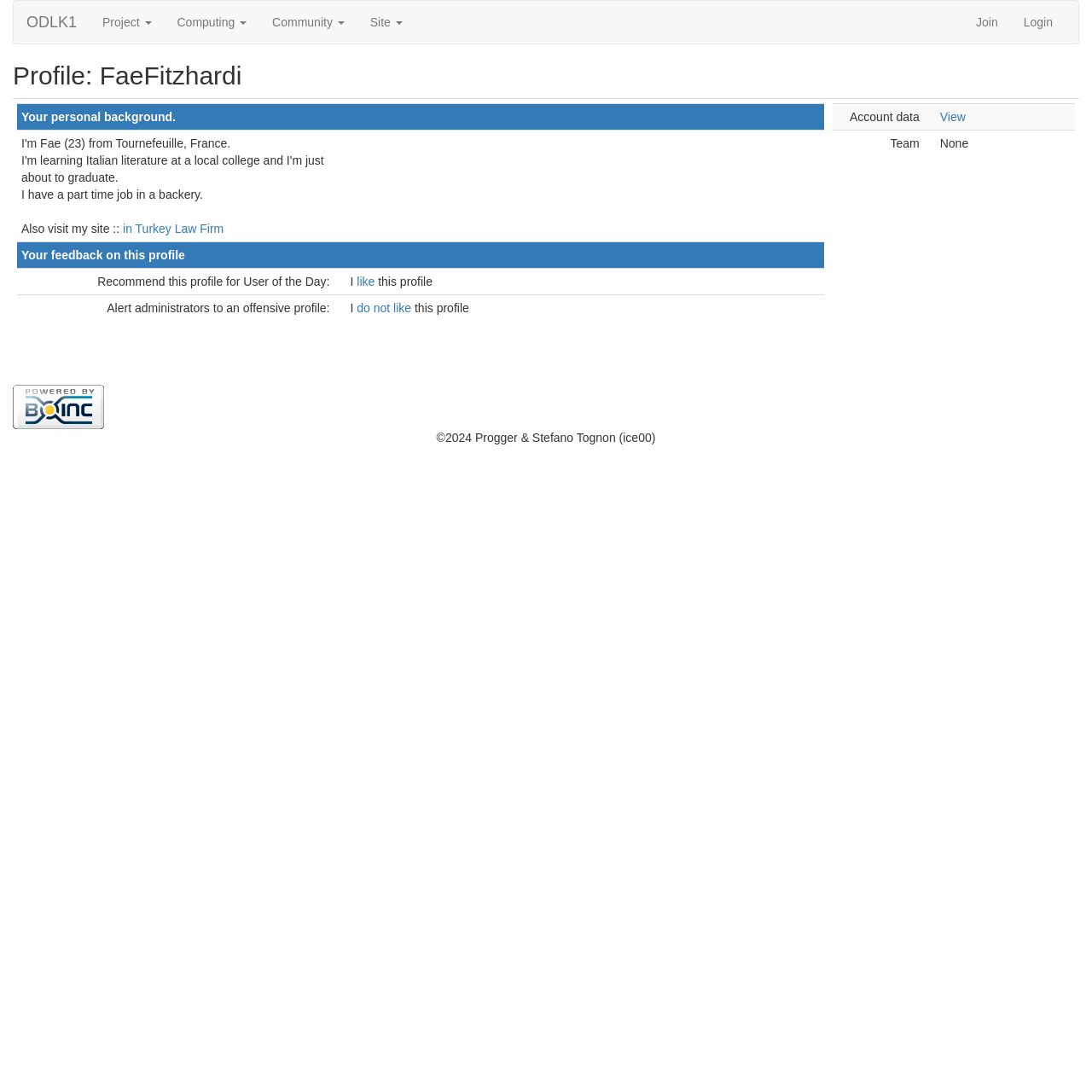Please specify the bounding box coordinates of the region to click in order to perform the following instruction: "Visit in Turkey Law Firm".

[0.113, 0.203, 0.205, 0.216]